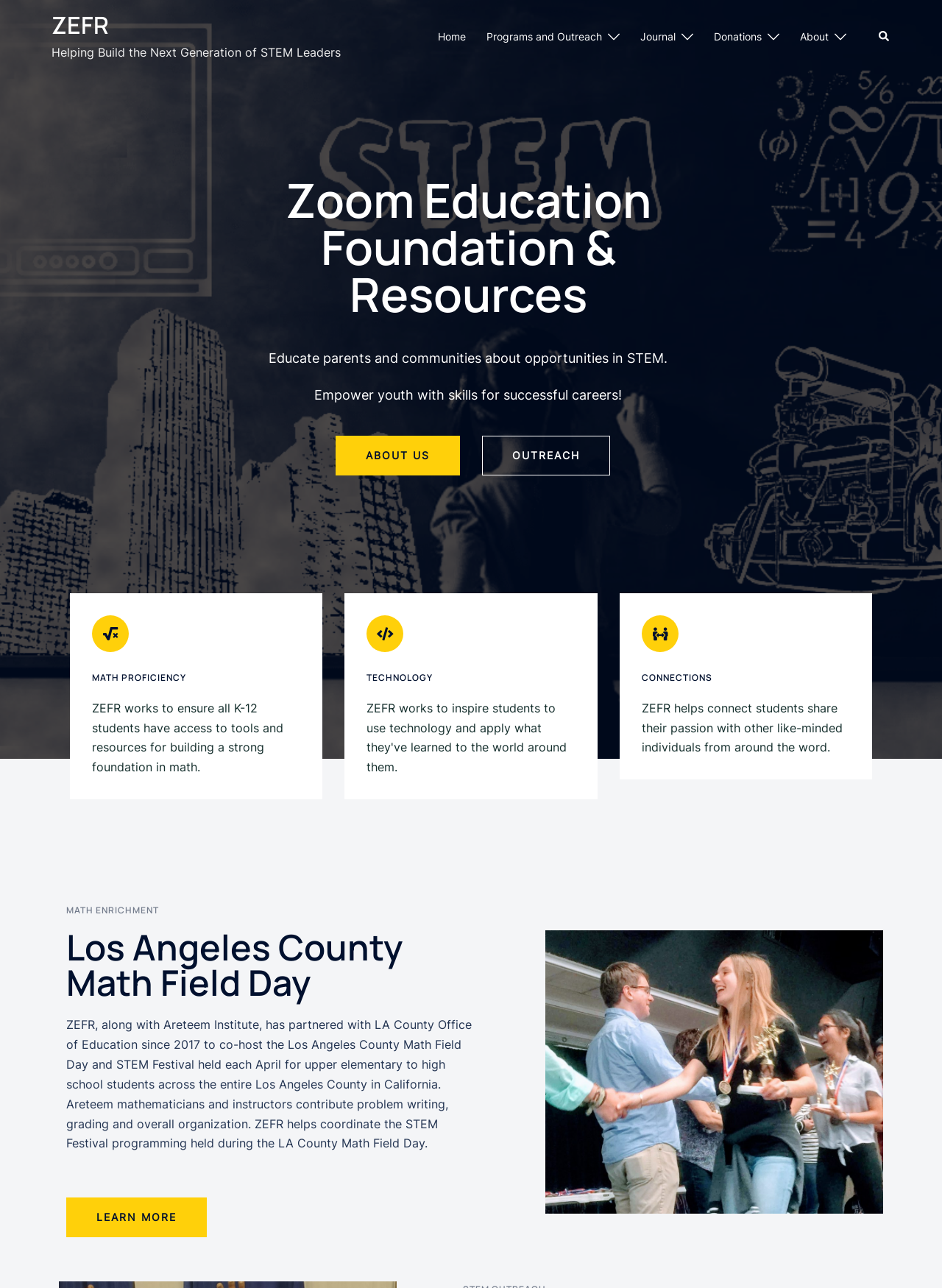Pinpoint the bounding box coordinates of the area that must be clicked to complete this instruction: "Click on the Home link".

[0.465, 0.022, 0.495, 0.035]